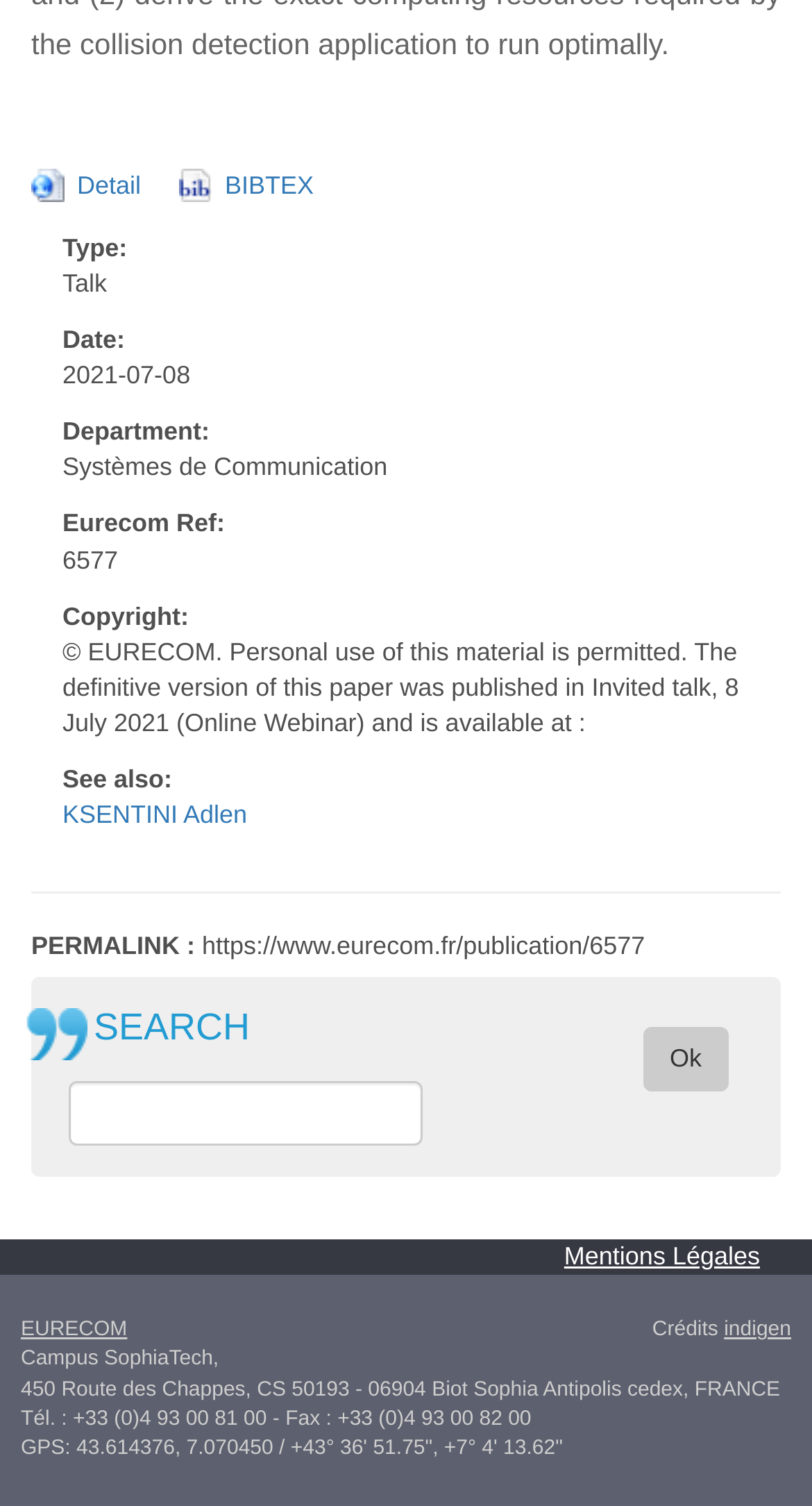Provide the bounding box coordinates of the area you need to click to execute the following instruction: "click on the 'Detail' link".

[0.095, 0.114, 0.174, 0.133]